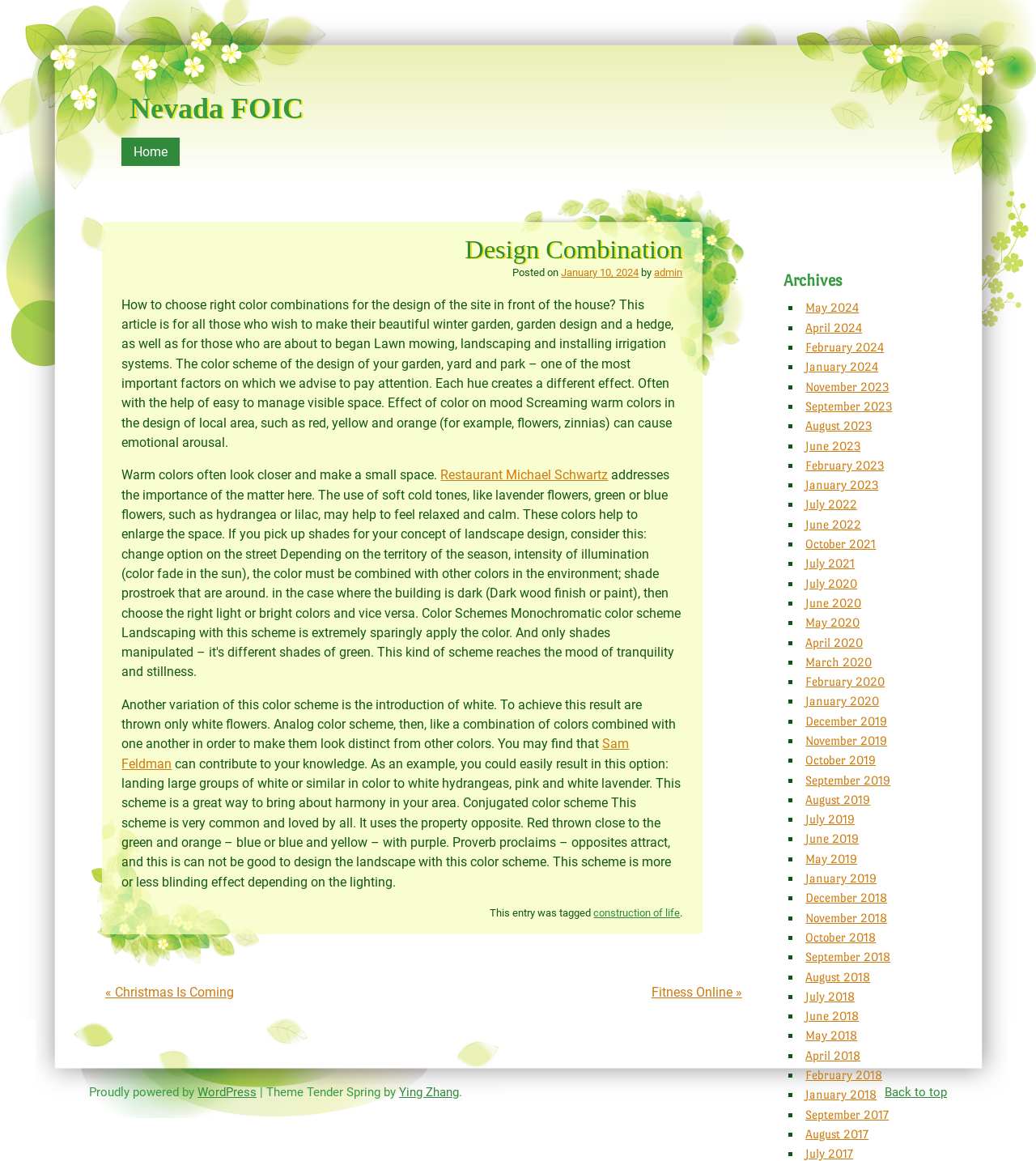Based on the image, please respond to the question with as much detail as possible:
What is the topic of the article?

The topic of the article can be determined by reading the first paragraph of the article, which discusses how to choose the right color combinations for the design of the site in front of the house.